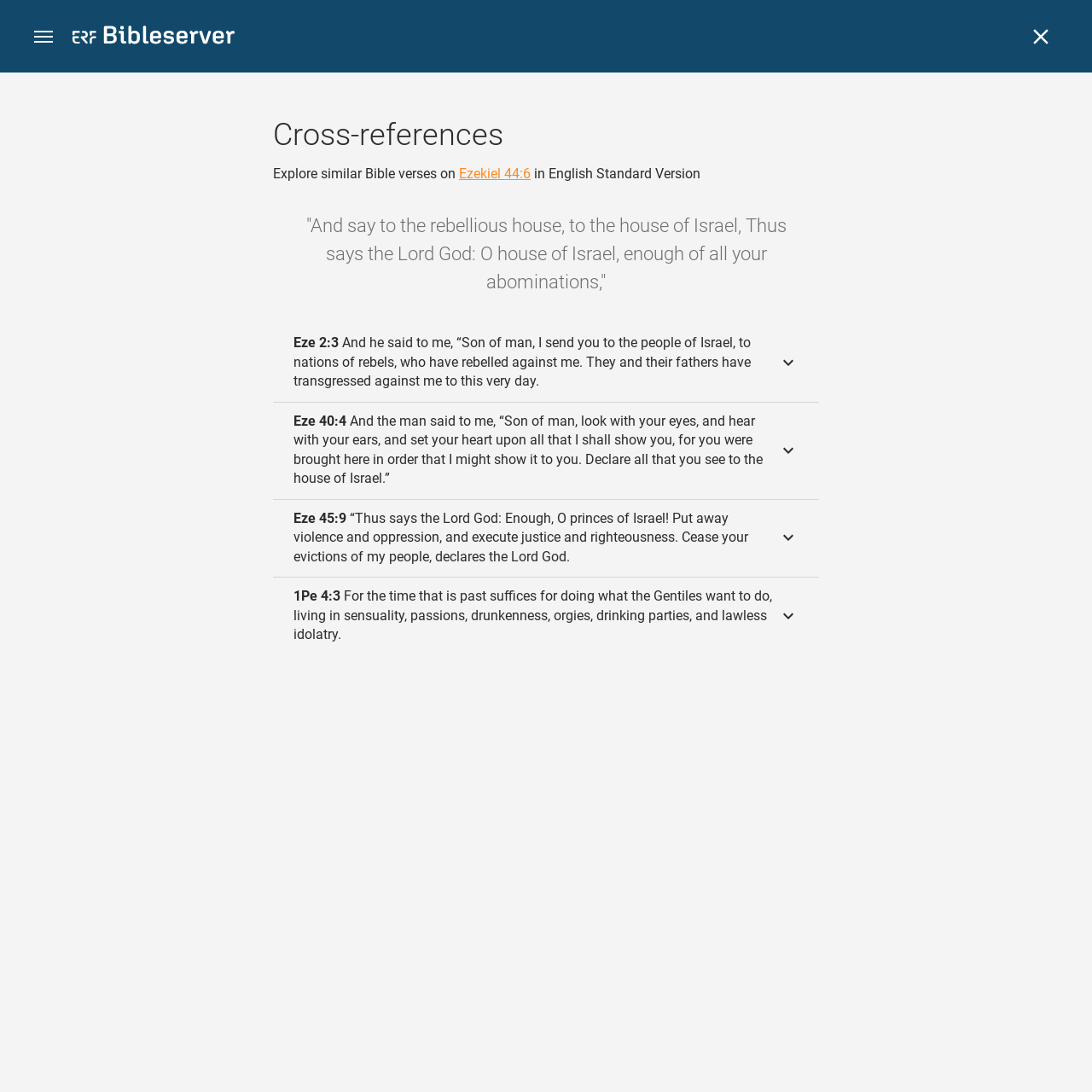Please identify the bounding box coordinates of the element I need to click to follow this instruction: "Visit the ERF Bibleserver homepage".

[0.066, 0.018, 0.215, 0.052]